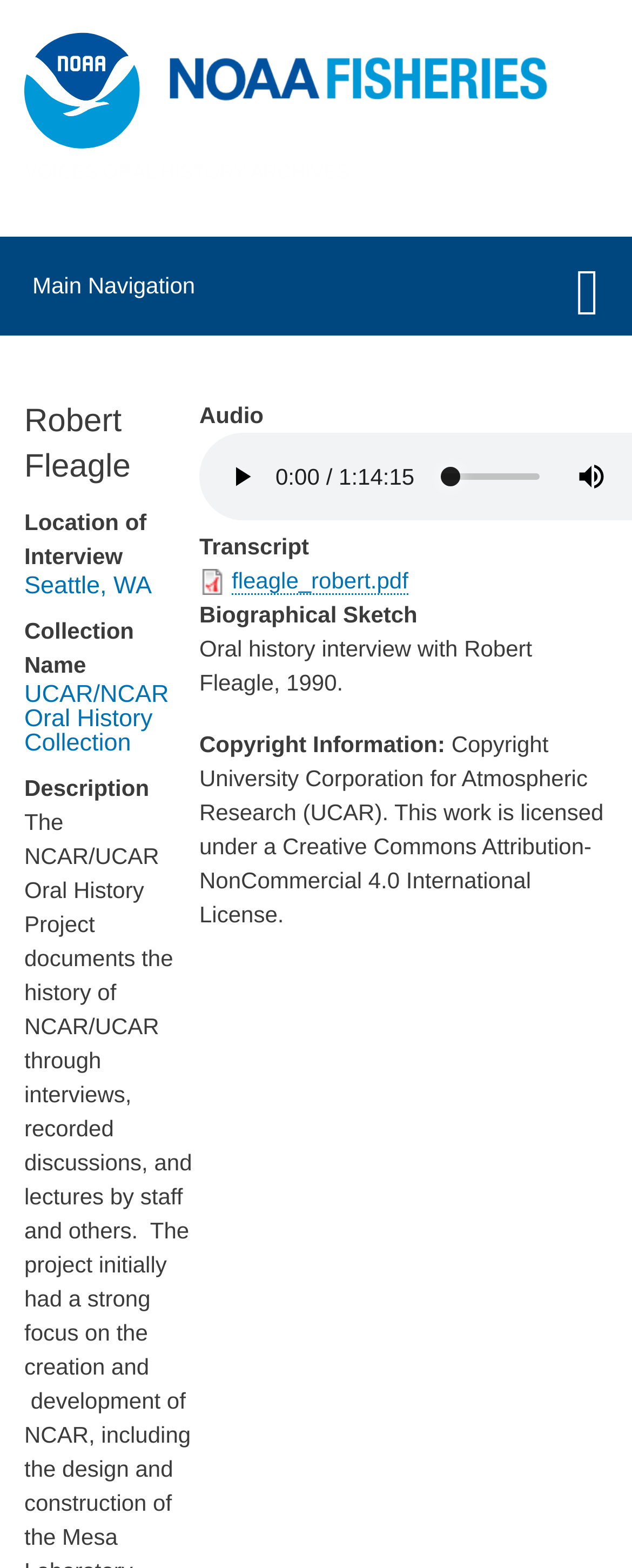What is the name of the collection?
Please respond to the question with a detailed and thorough explanation.

The name of the collection is mentioned in the heading element with the text 'UCAR/NCAR Oral History Collection' which is located below the 'Collection Name' static text, indicating that the collection is named UCAR/NCAR Oral History Collection.